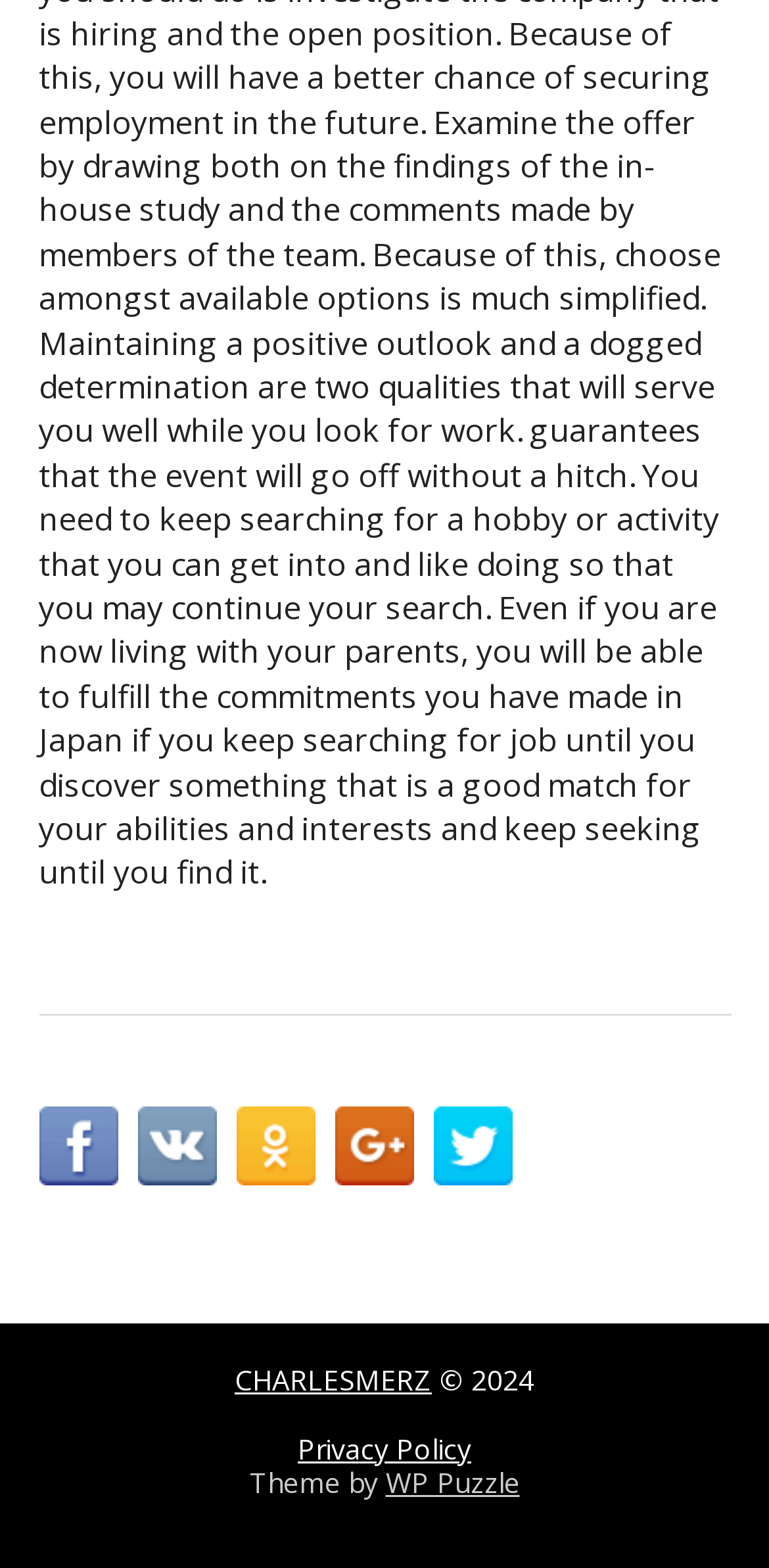Show the bounding box coordinates of the region that should be clicked to follow the instruction: "Visit CHARLESMERZ."

[0.305, 0.868, 0.562, 0.891]